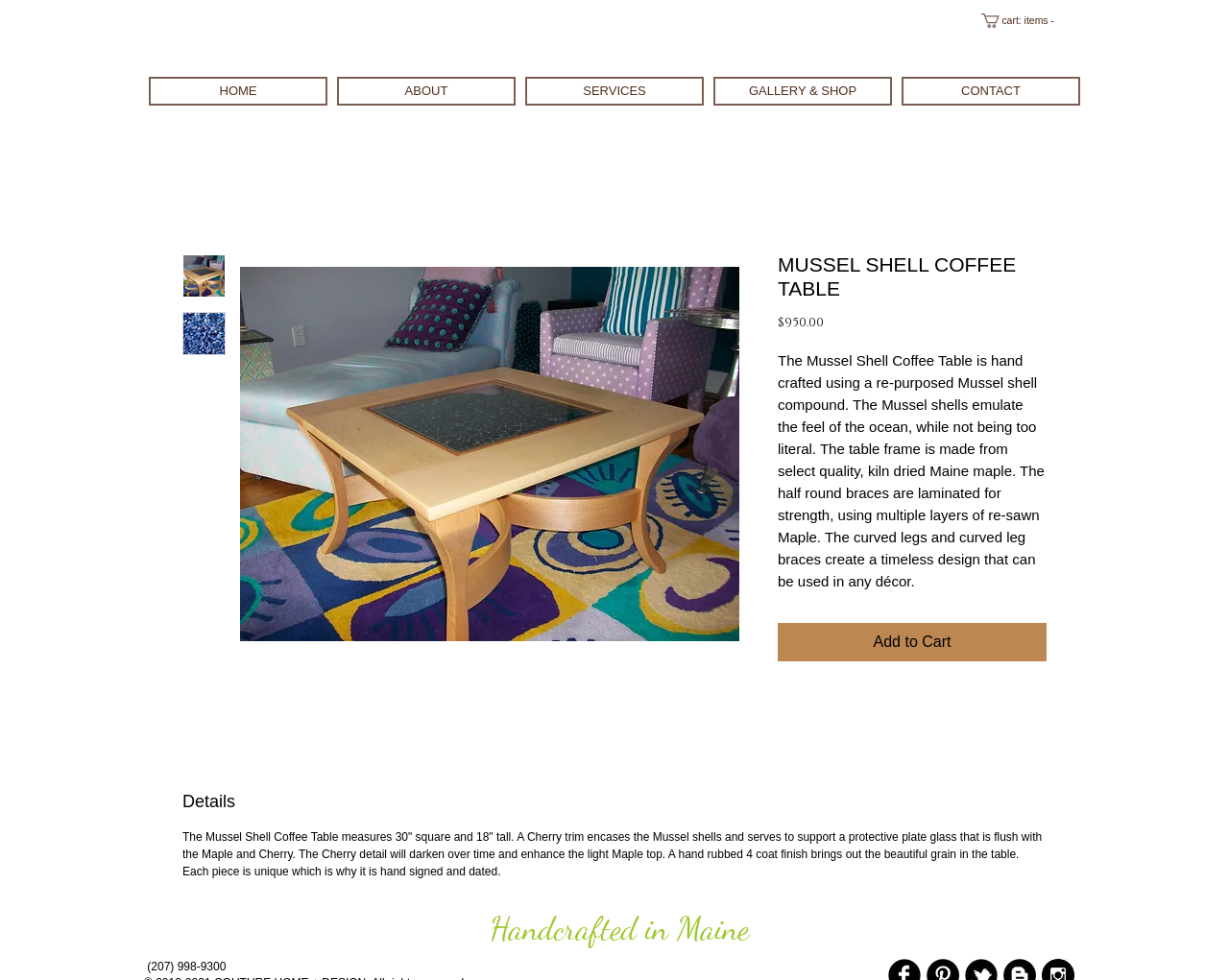Identify the bounding box coordinates of the element that should be clicked to fulfill this task: "Click the 'HOME' link". The coordinates should be provided as four float numbers between 0 and 1, i.e., [left, top, right, bottom].

[0.121, 0.078, 0.266, 0.108]